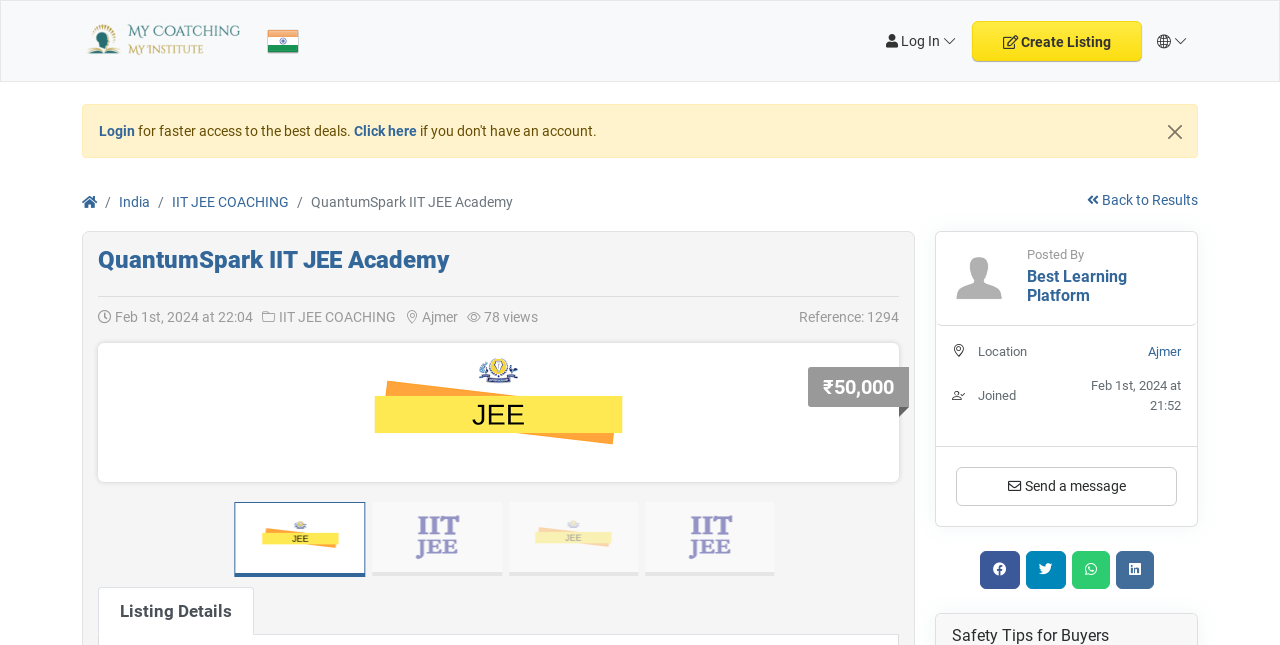Determine the bounding box coordinates of the section I need to click to execute the following instruction: "Send a message to the poster". Provide the coordinates as four float numbers between 0 and 1, i.e., [left, top, right, bottom].

[0.747, 0.724, 0.92, 0.784]